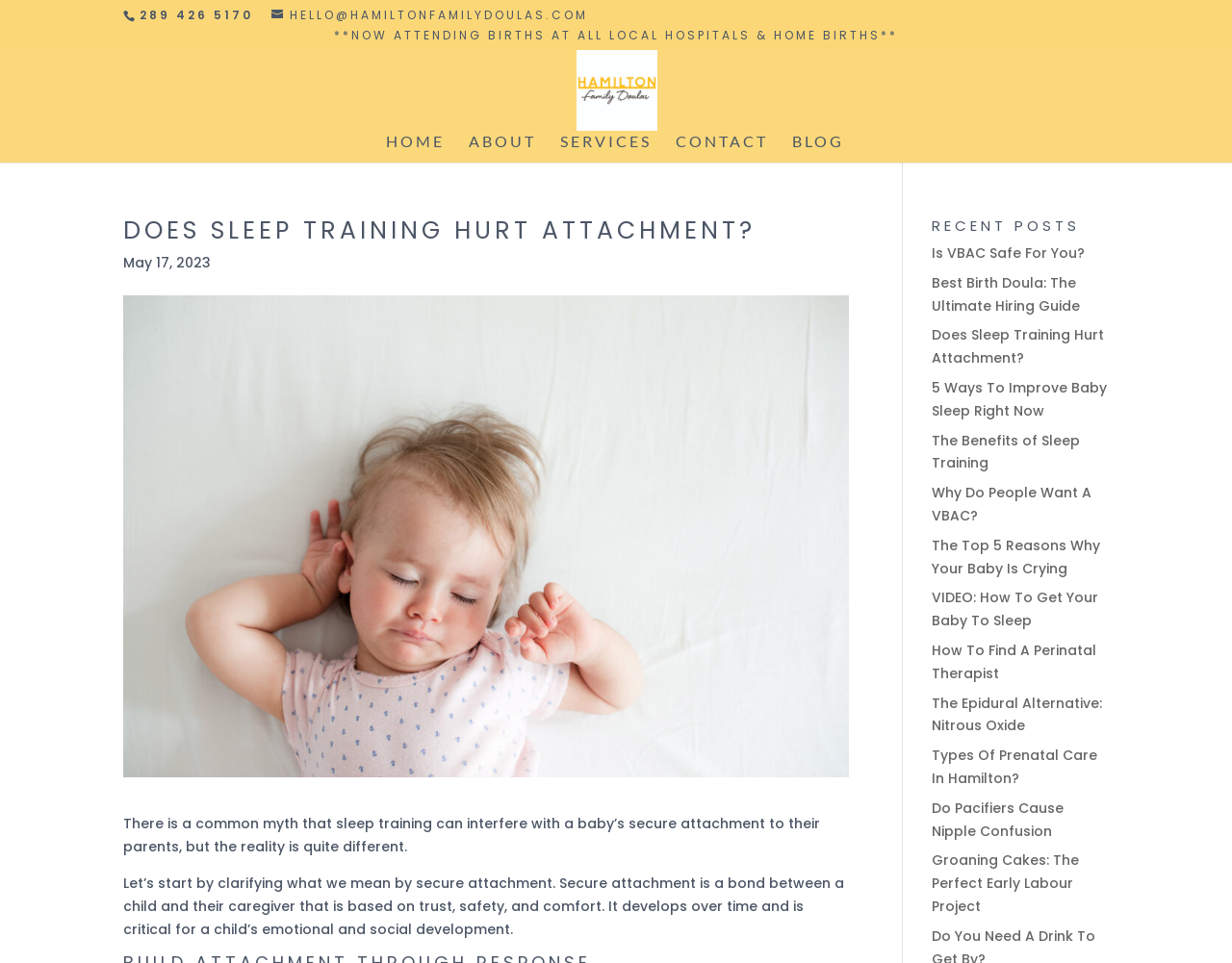What is the date of the blog post?
Using the image, provide a concise answer in one word or a short phrase.

May 17, 2023